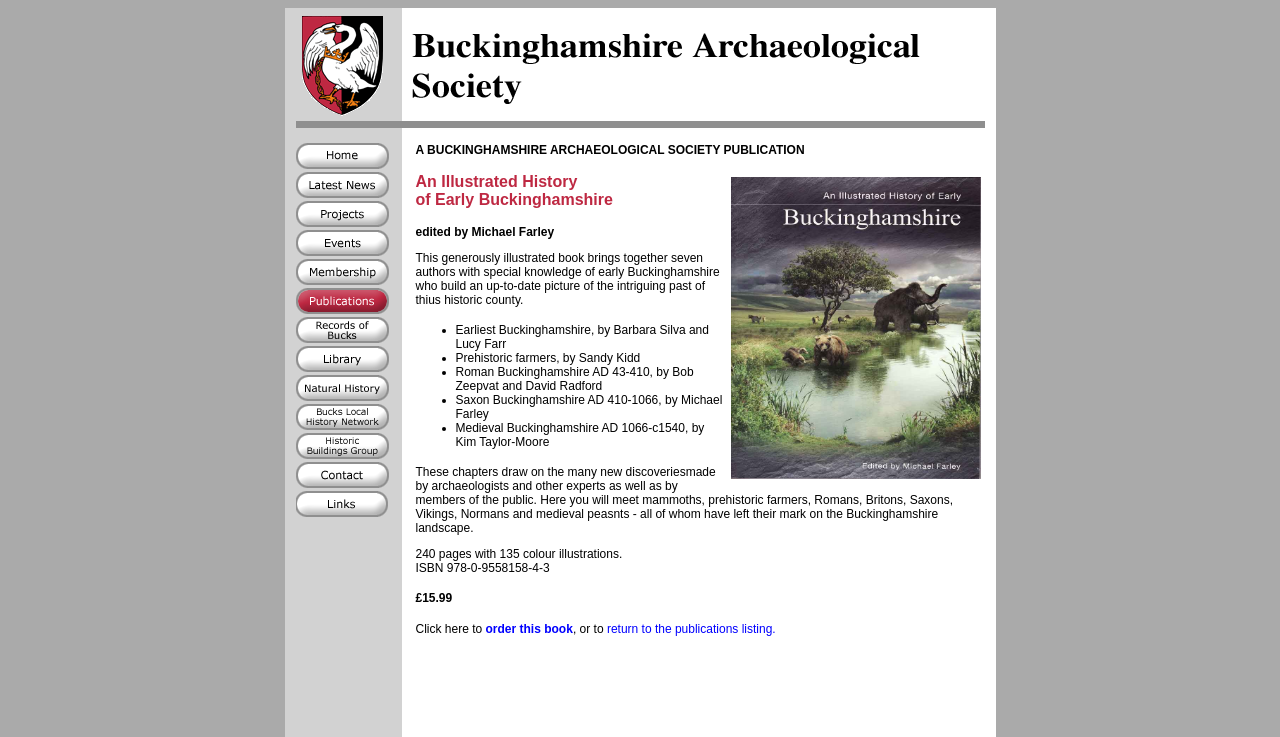Can you show the bounding box coordinates of the region to click on to complete the task described in the instruction: "Browse biographies by name"?

None